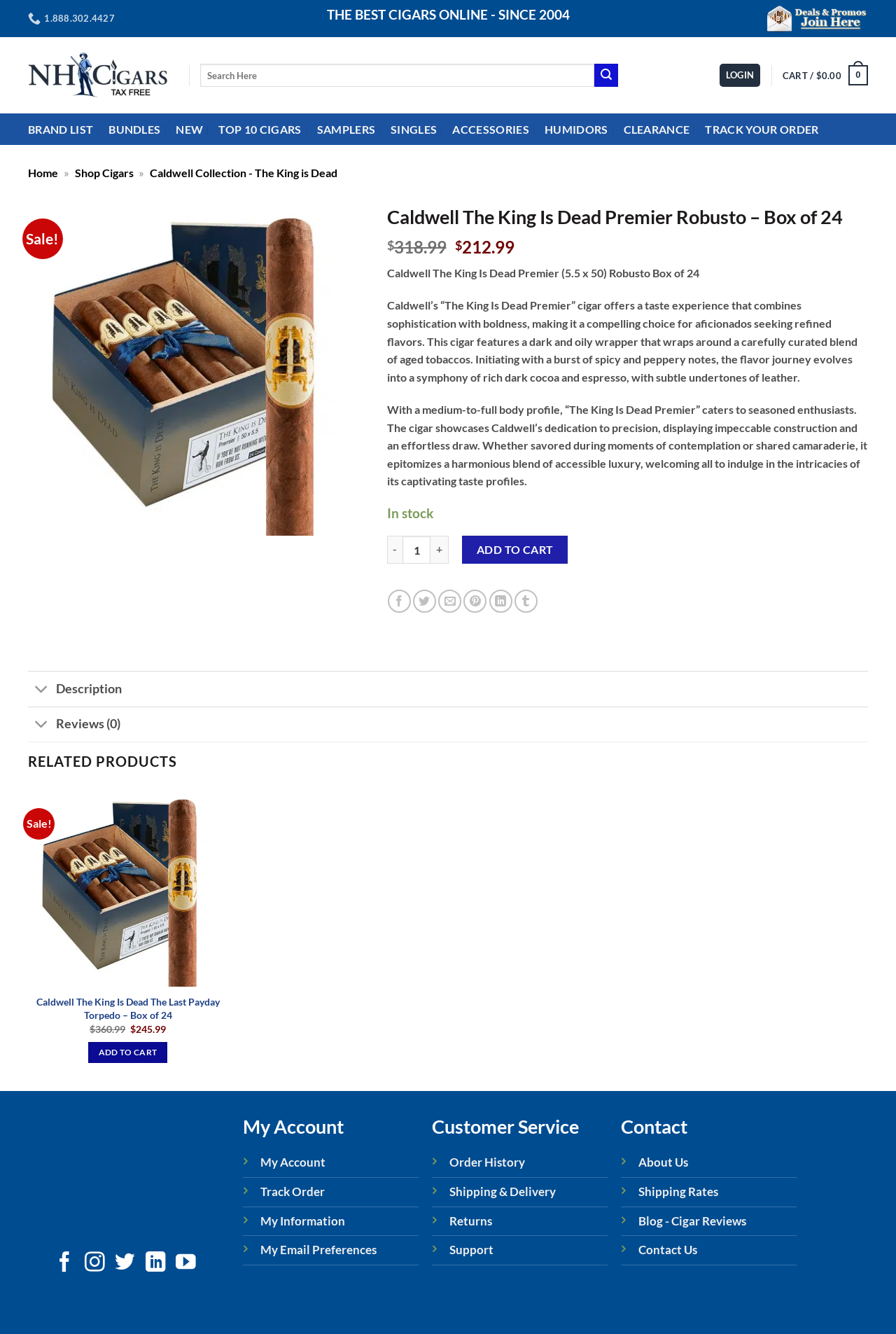Pinpoint the bounding box coordinates of the clickable area needed to execute the instruction: "Add Caldwell The King Is Dead Premier Robusto to cart". The coordinates should be specified as four float numbers between 0 and 1, i.e., [left, top, right, bottom].

[0.516, 0.402, 0.634, 0.423]